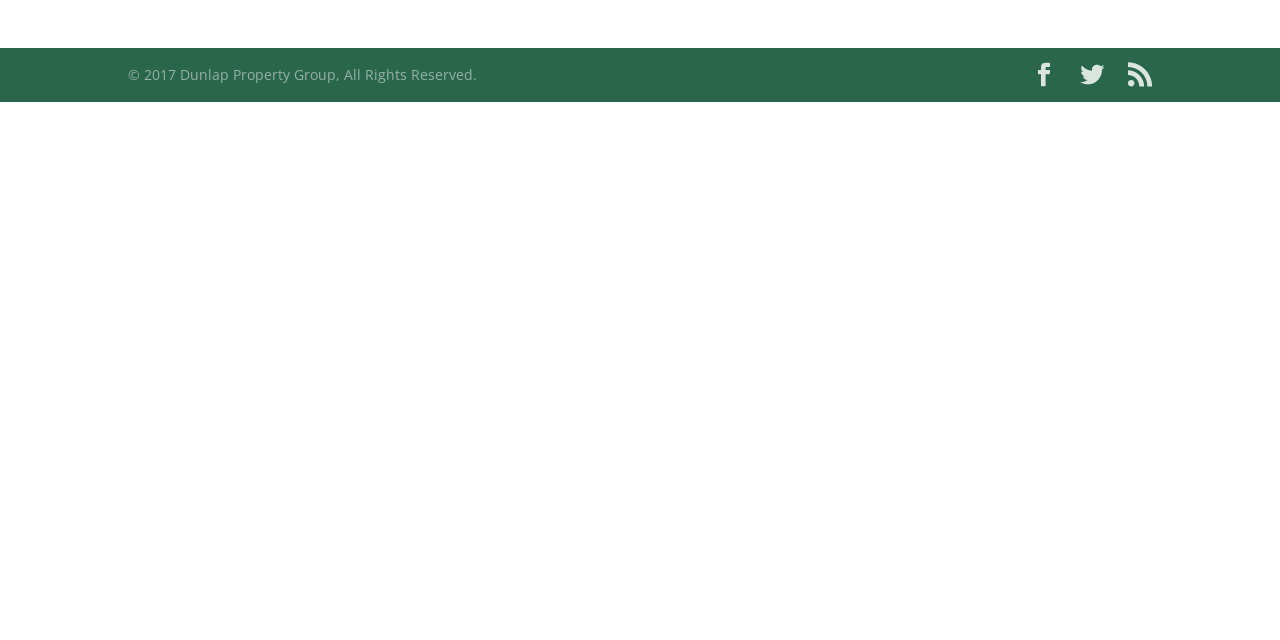Extract the bounding box coordinates of the UI element described by: "RSS". The coordinates should include four float numbers ranging from 0 to 1, e.g., [left, top, right, bottom].

[0.881, 0.099, 0.9, 0.138]